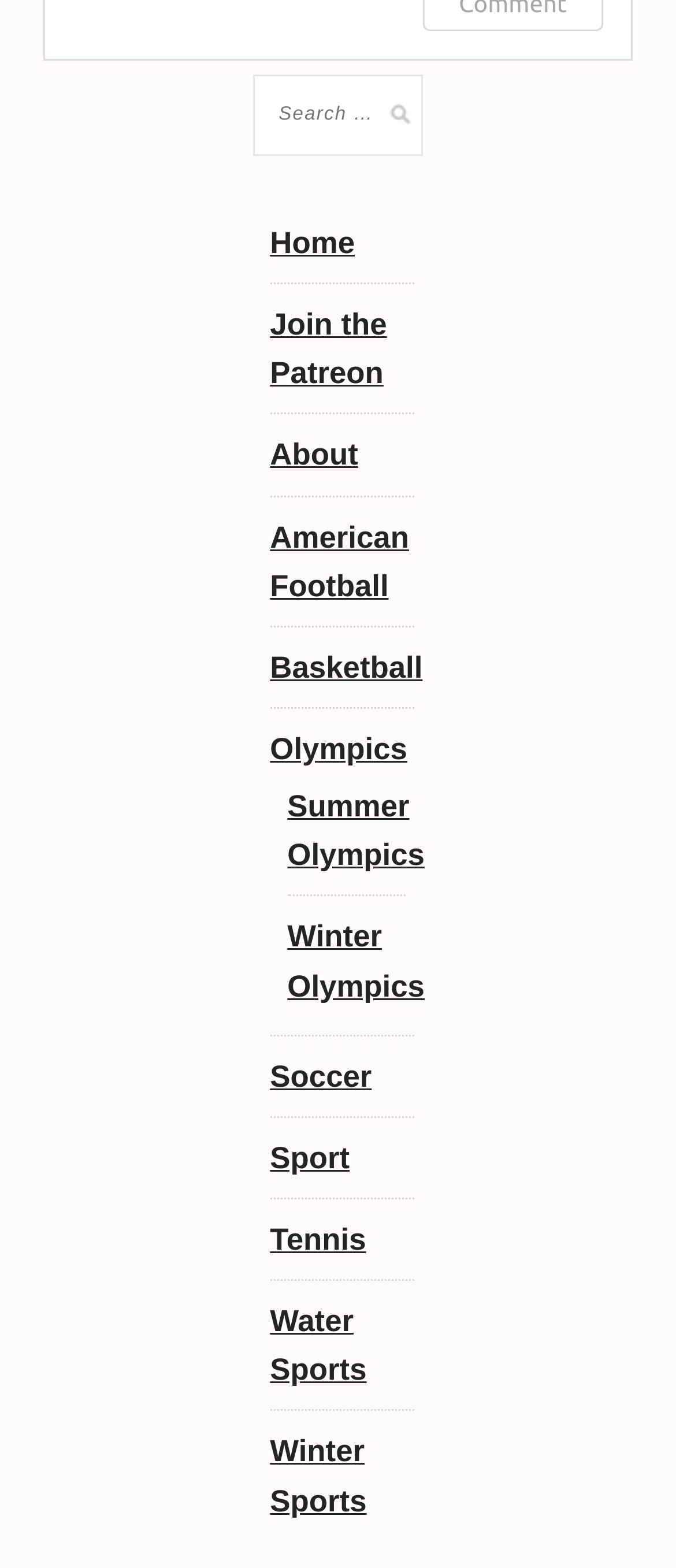How many sports are listed on the webpage?
Using the image, elaborate on the answer with as much detail as possible.

The webpage lists 9 sports, namely American Football, Basketball, Olympics, Soccer, Sport, Tennis, Water Sports, and Winter Sports, which are located in the main content area of the webpage.